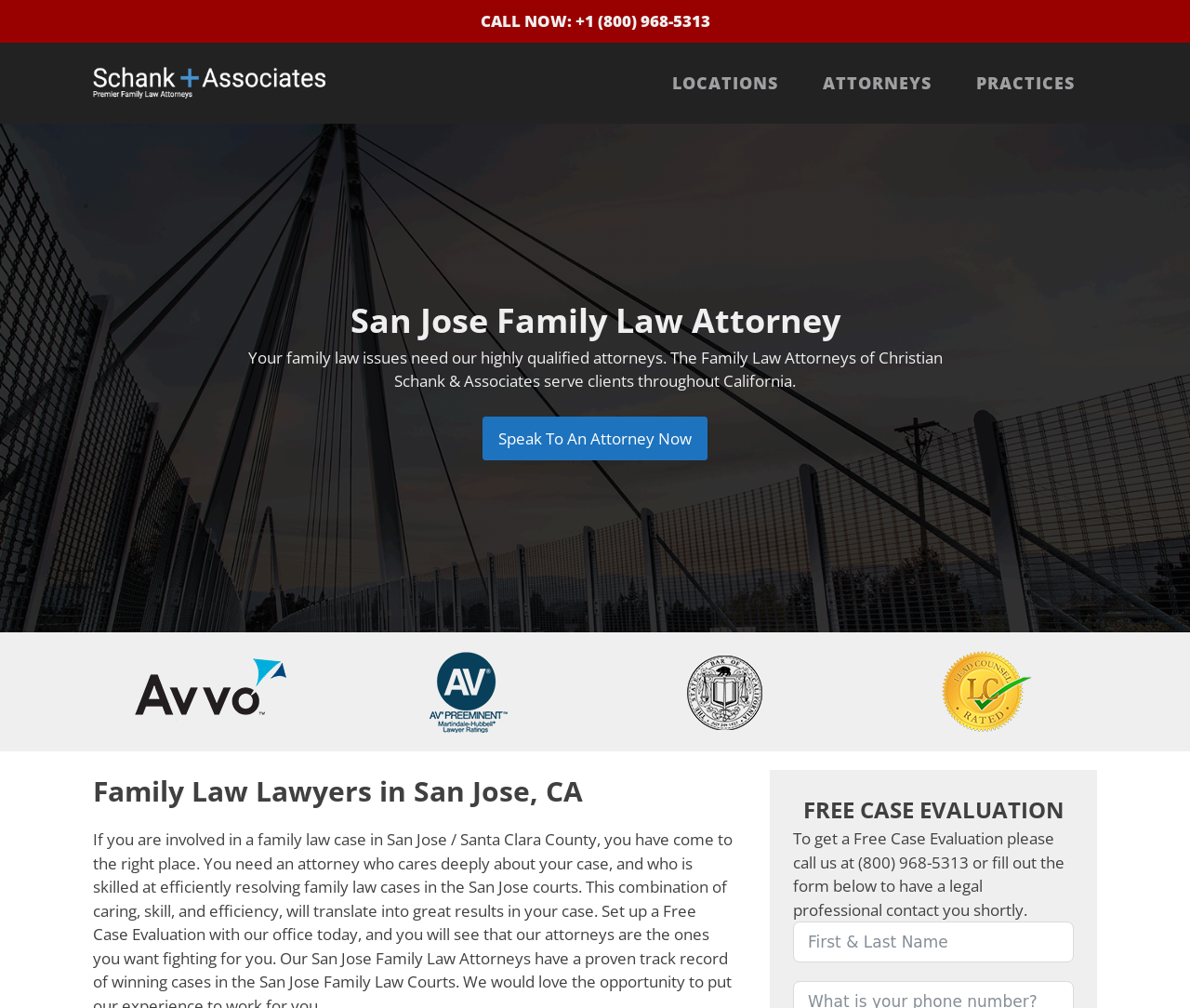Use the details in the image to answer the question thoroughly: 
How many badges are displayed on the webpage?

I counted the number of badges by looking at the images with descriptions 'Avvo Rated Badge', 'California State Bar Badge', and 'Lead Counsel Rated Badge' which are located below the 'San Jose Family Law Attorney' heading.